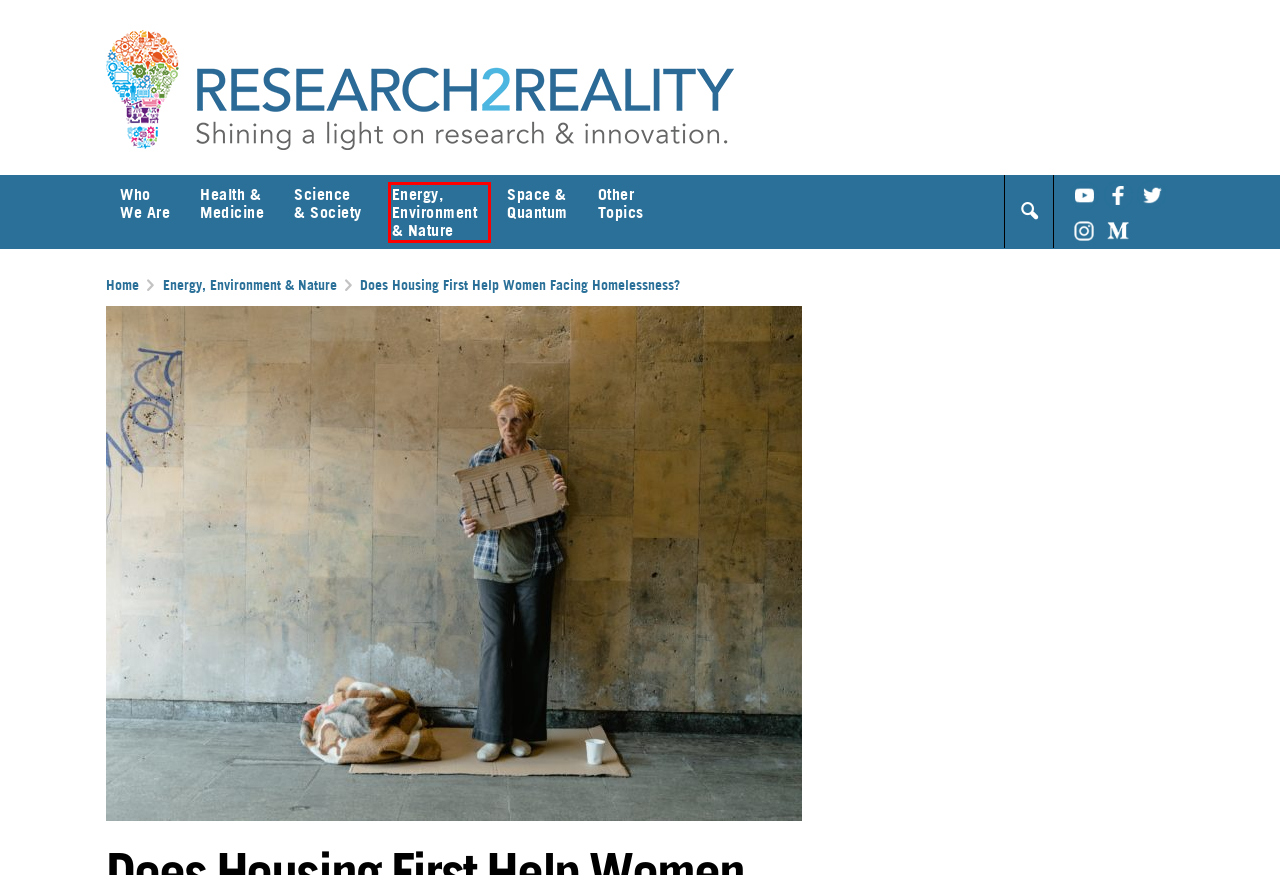Provided is a screenshot of a webpage with a red bounding box around an element. Select the most accurate webpage description for the page that appears after clicking the highlighted element. Here are the candidates:
A. University of Toronto - Research2Reality
B. Quantum Computing Archives - Research2Reality
C. Housing First | The Homeless Hub
D. Space & Quantum Archives - Research2Reality
E. Energy, Environment & Nature Archives - Research2Reality
F. Science & Society Archives - Research2Reality
G. Other Topics Archives - Research2Reality
H. Research2Reality - Research2Reality

E